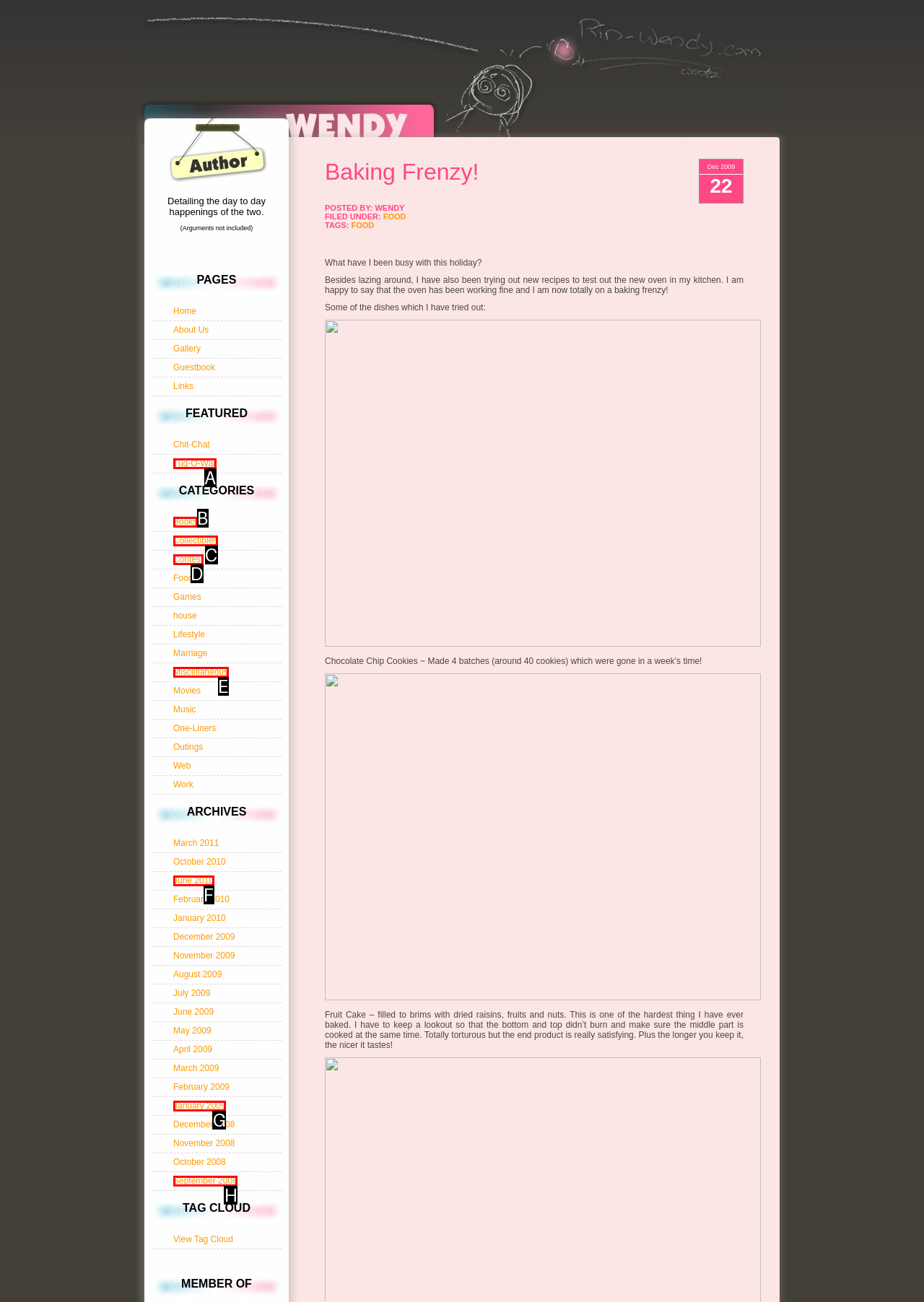Determine which HTML element best fits the description: June 2010
Answer directly with the letter of the matching option from the available choices.

F